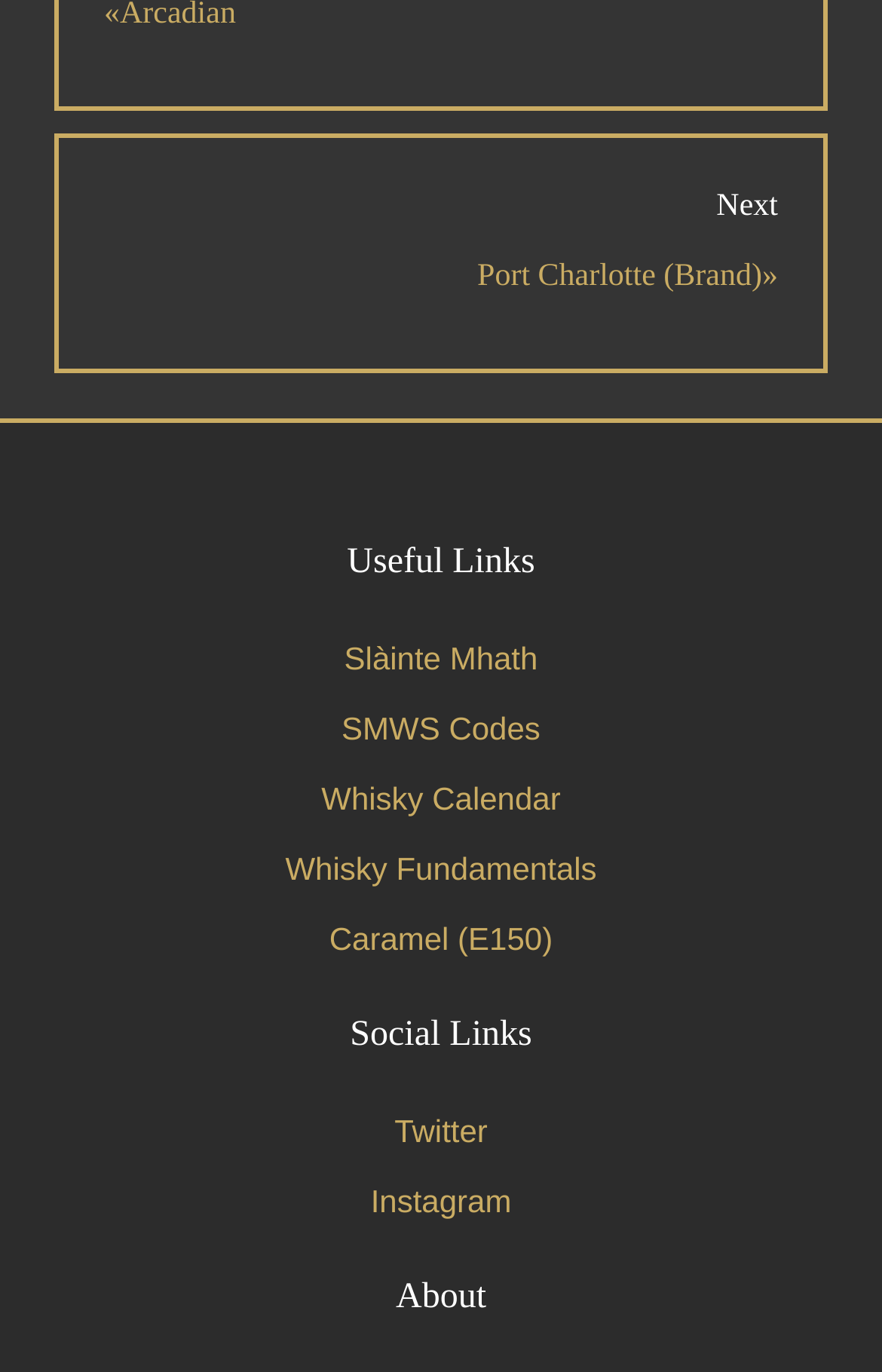Given the description Whisky Fundamentals, predict the bounding box coordinates of the UI element. Ensure the coordinates are in the format (top-left x, top-left y, bottom-right x, bottom-right y) and all values are between 0 and 1.

[0.323, 0.616, 0.677, 0.651]